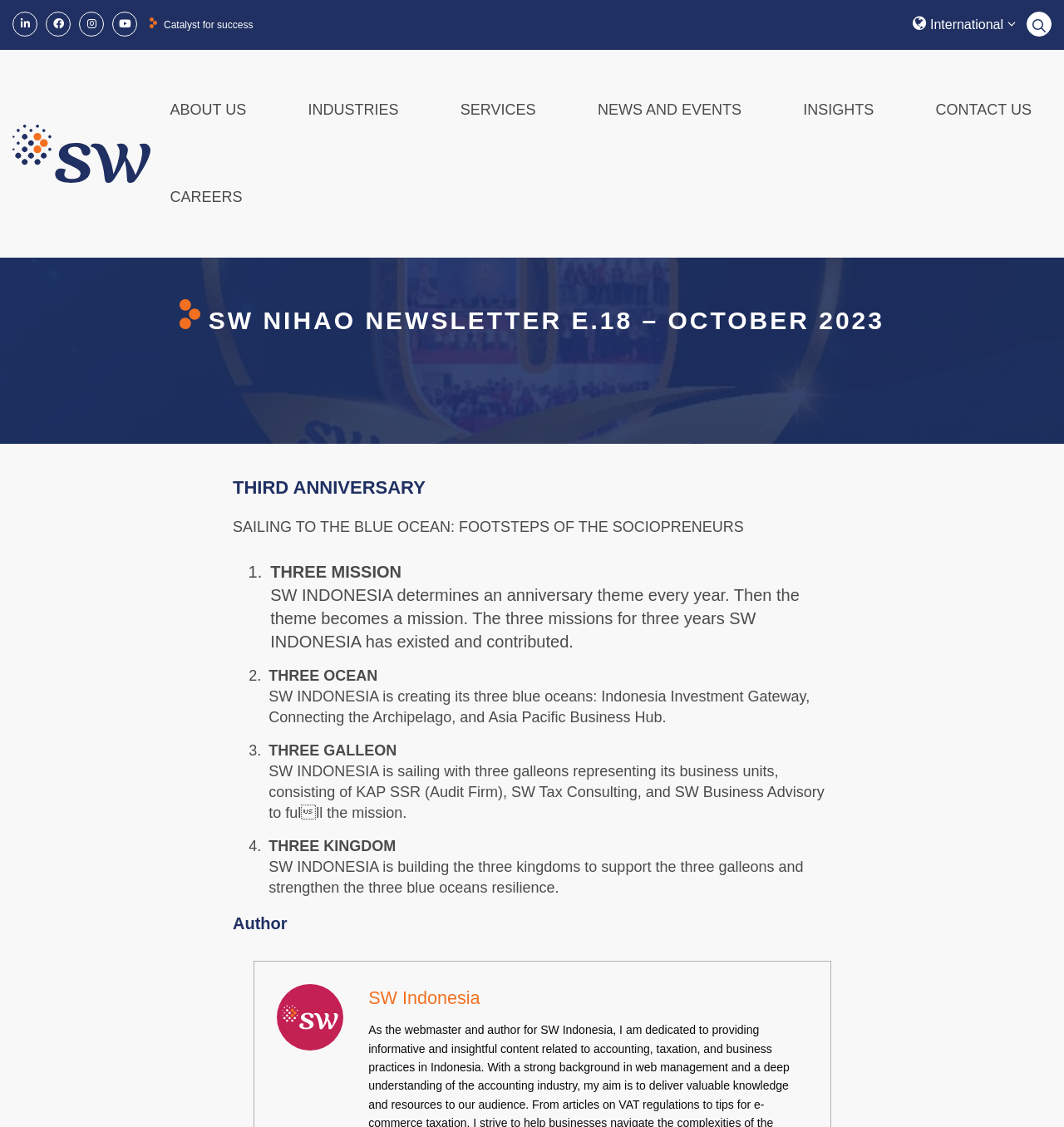What are the three galleons representing the business units of SW Indonesia?
Based on the image, provide a one-word or brief-phrase response.

KAP SSR, SW Tax Consulting, and SW Business Advisory